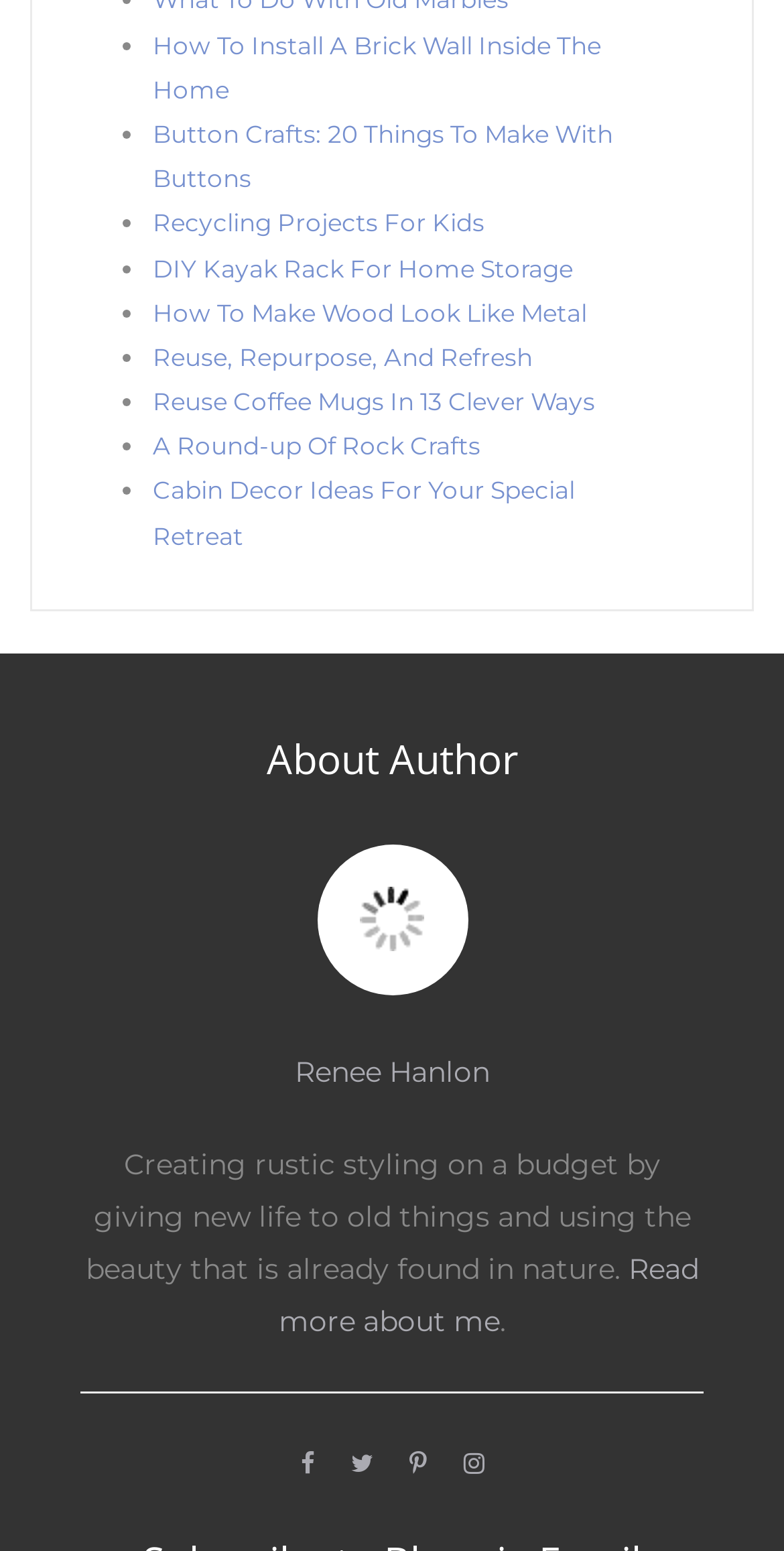What is the topic of the first link?
Give a single word or phrase answer based on the content of the image.

Brick wall installation